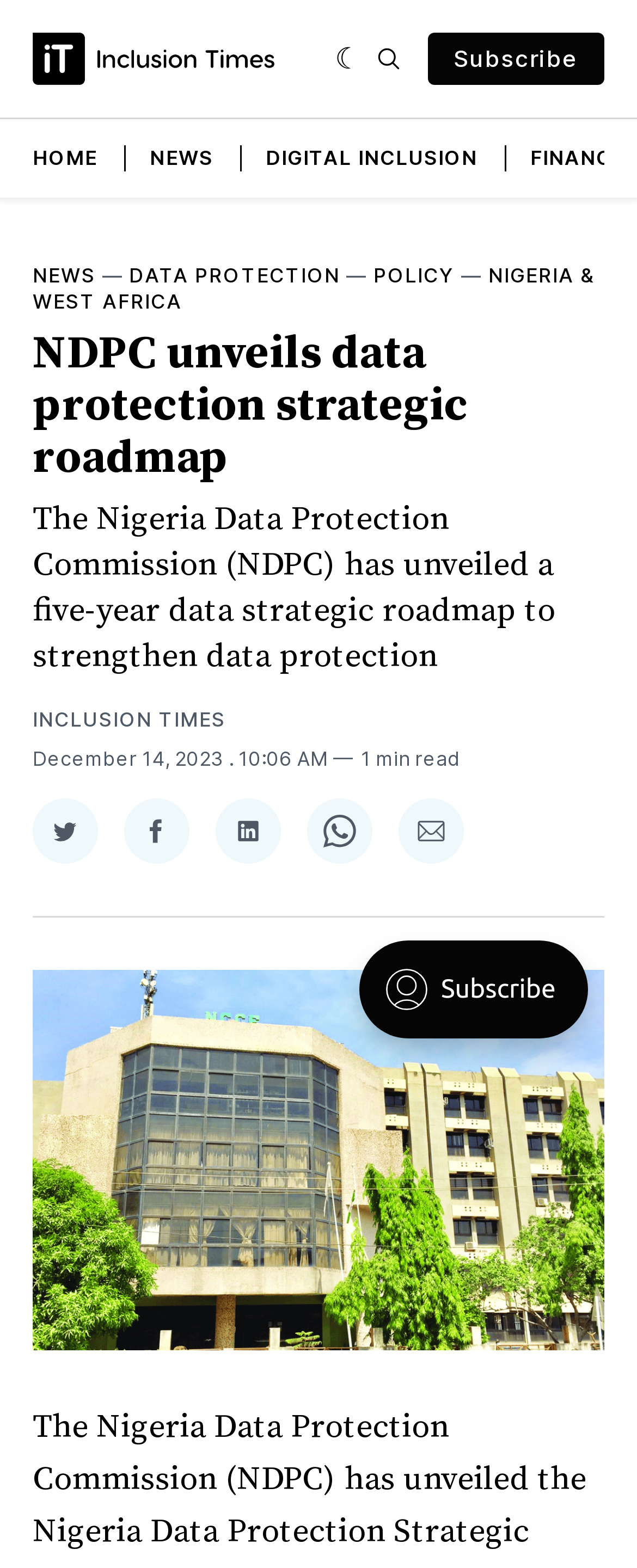Calculate the bounding box coordinates for the UI element based on the following description: "Share via Email". Ensure the coordinates are four float numbers between 0 and 1, i.e., [left, top, right, bottom].

[0.626, 0.509, 0.728, 0.551]